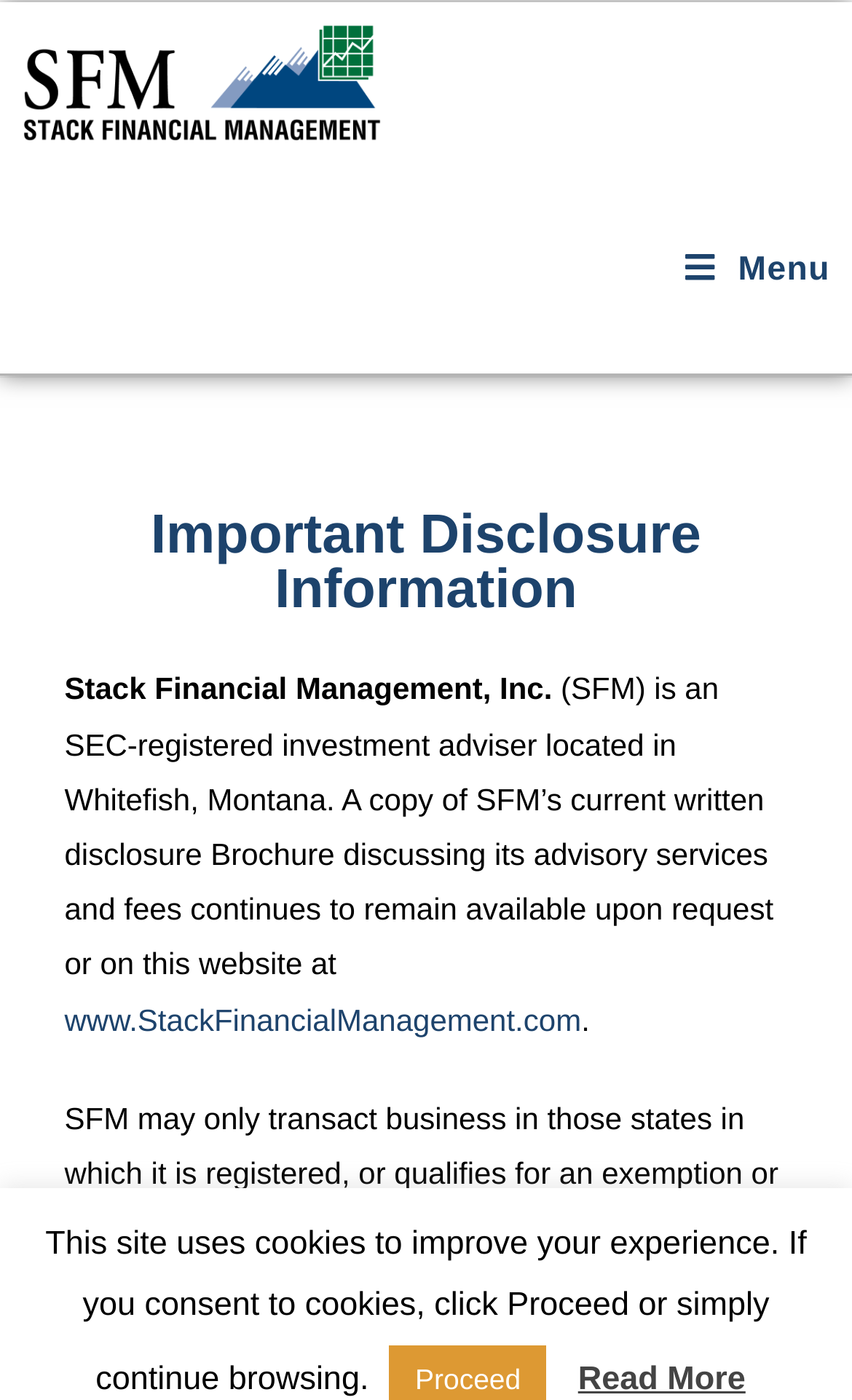Answer the following inquiry with a single word or phrase:
Where is Stack Financial Management located?

Whitefish, Montana